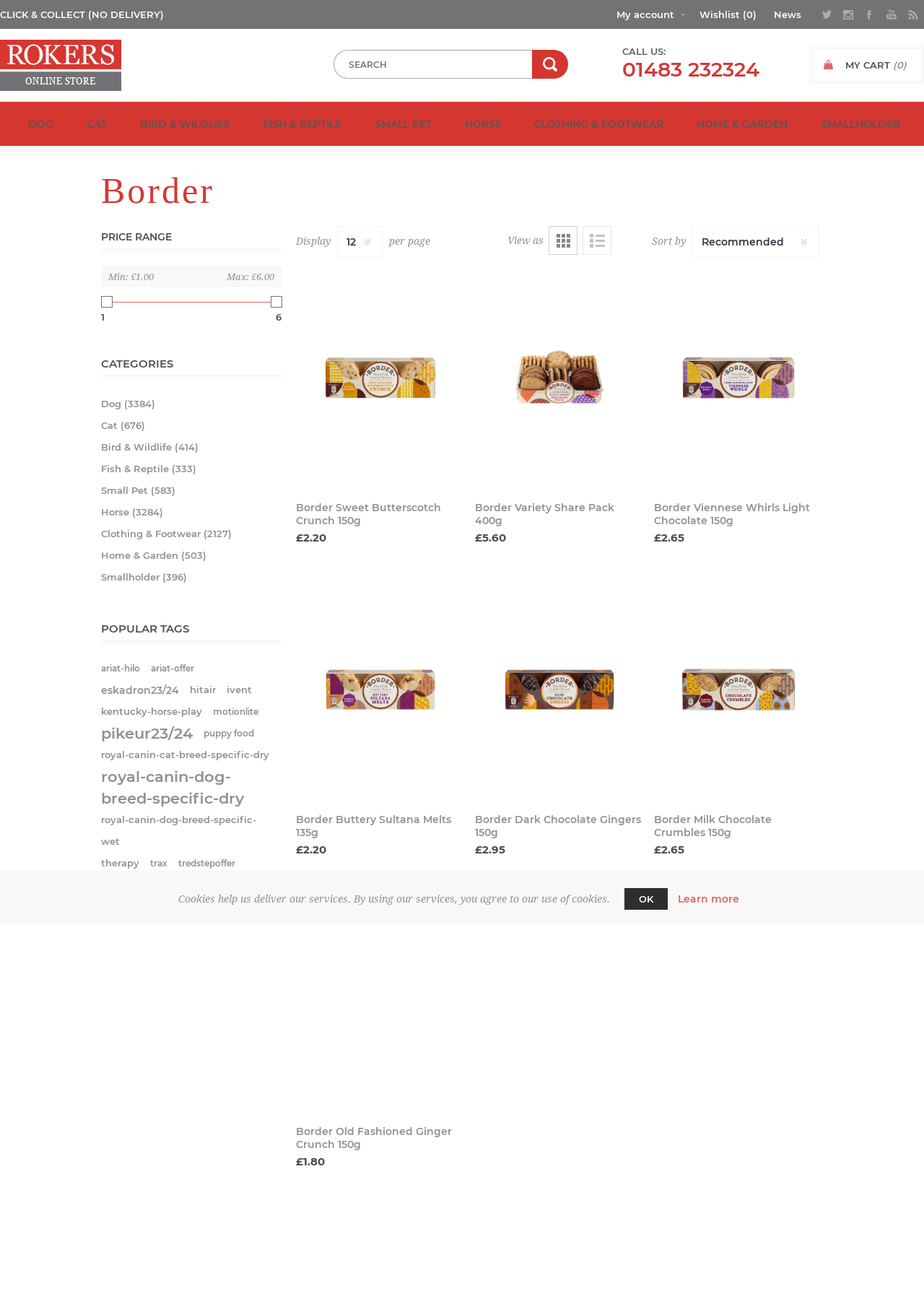Provide a short answer using a single word or phrase for the following question: 
What is the current view mode?

Grid